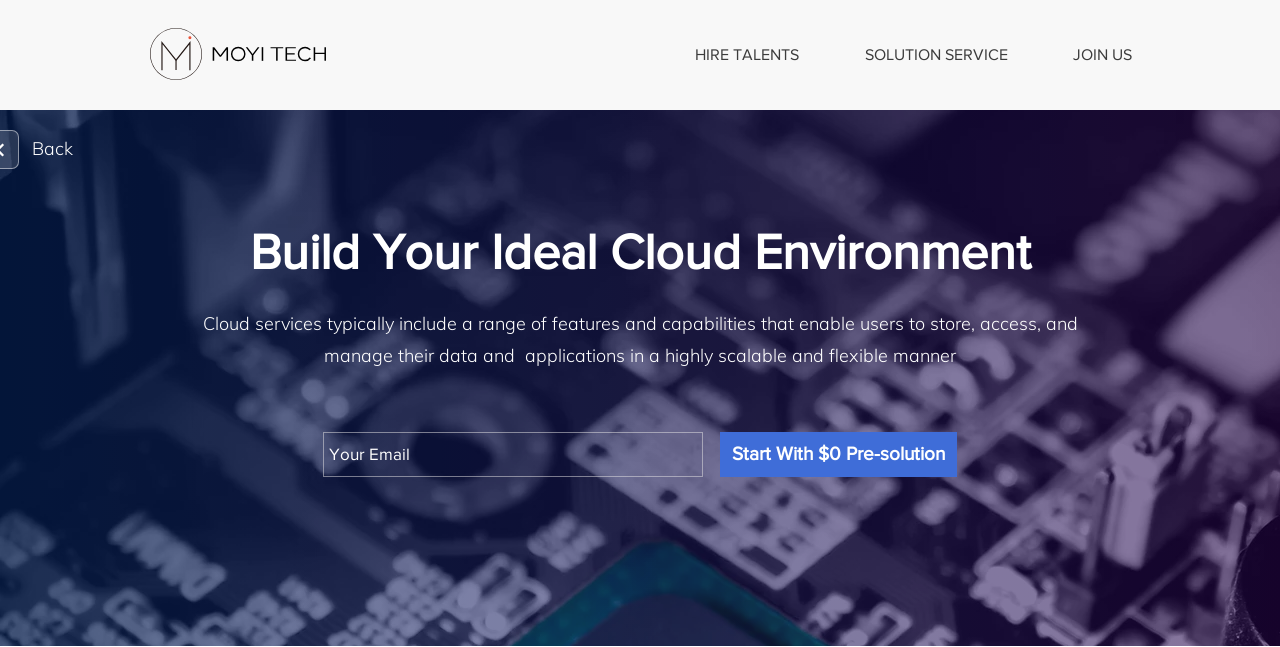How many navigation links are there?
Identify the answer in the screenshot and reply with a single word or phrase.

3